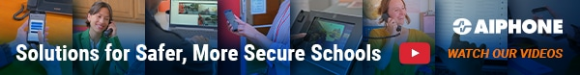Respond with a single word or phrase for the following question: 
What is the purpose of the call-to-action?

To invite viewers to watch videos